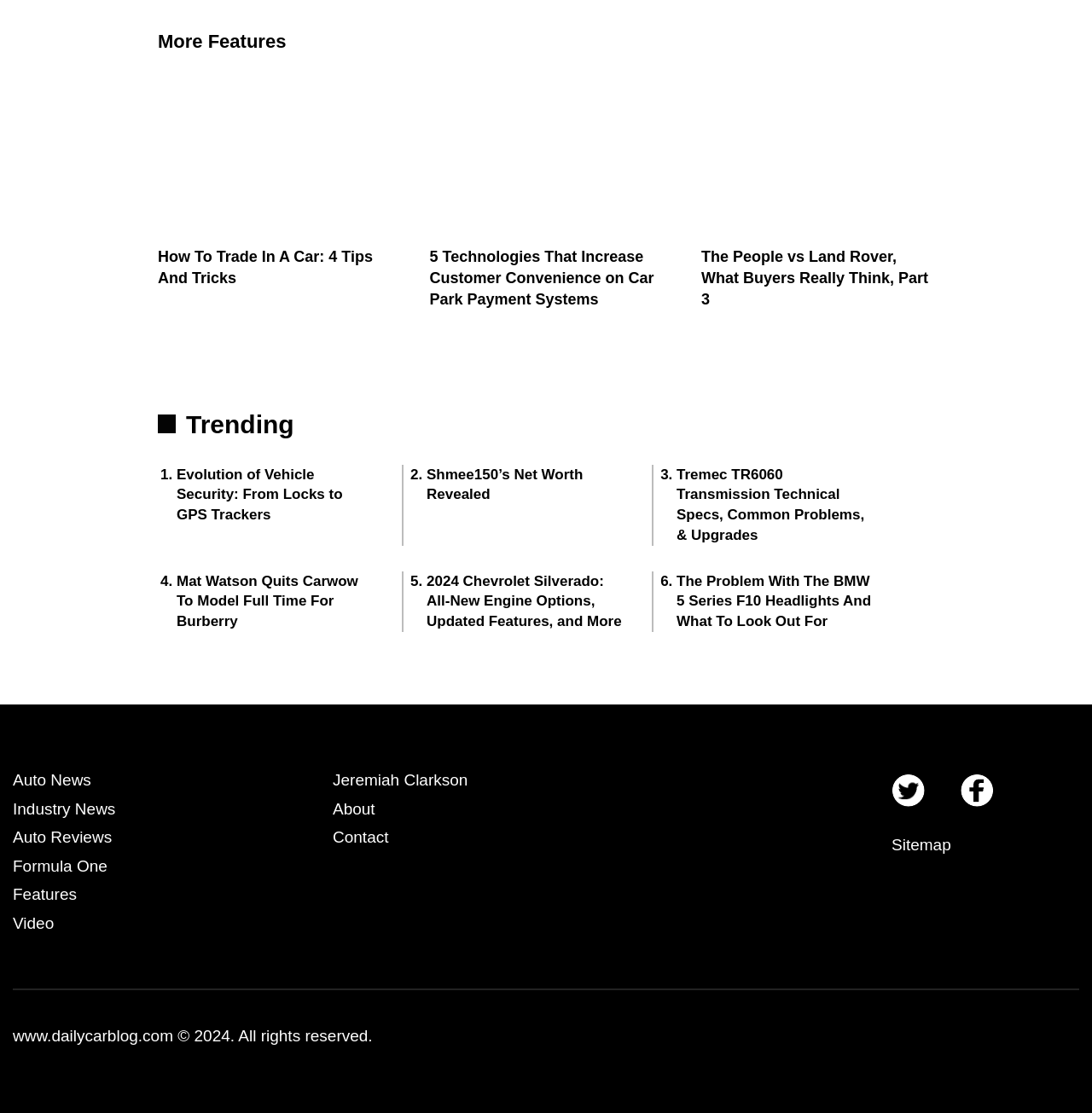Please locate the bounding box coordinates of the region I need to click to follow this instruction: "Visit 'Auto News'".

[0.012, 0.693, 0.083, 0.709]